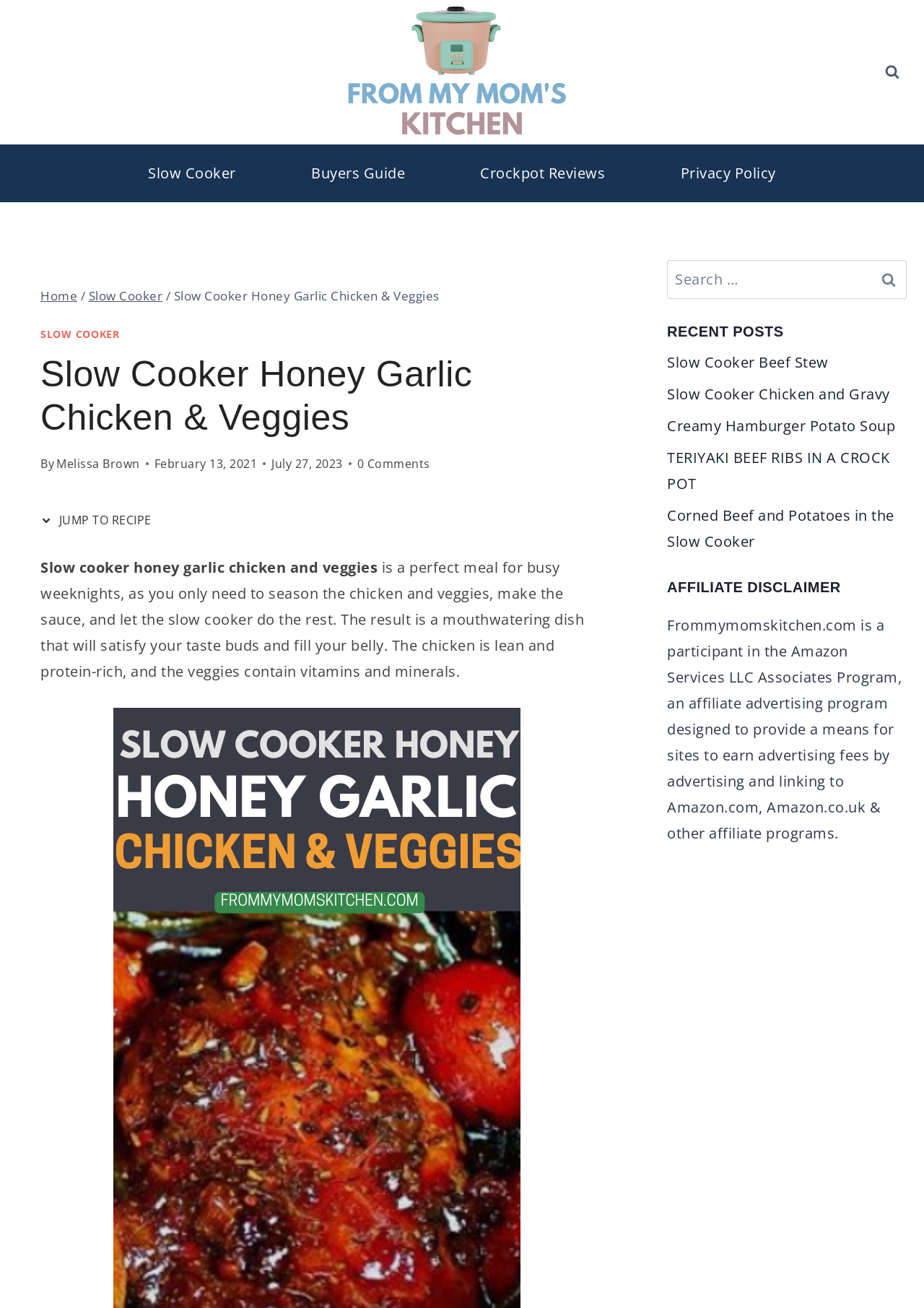Could you indicate the bounding box coordinates of the region to click in order to complete this instruction: "Click the 'View Search Form' button".

[0.95, 0.044, 0.981, 0.066]